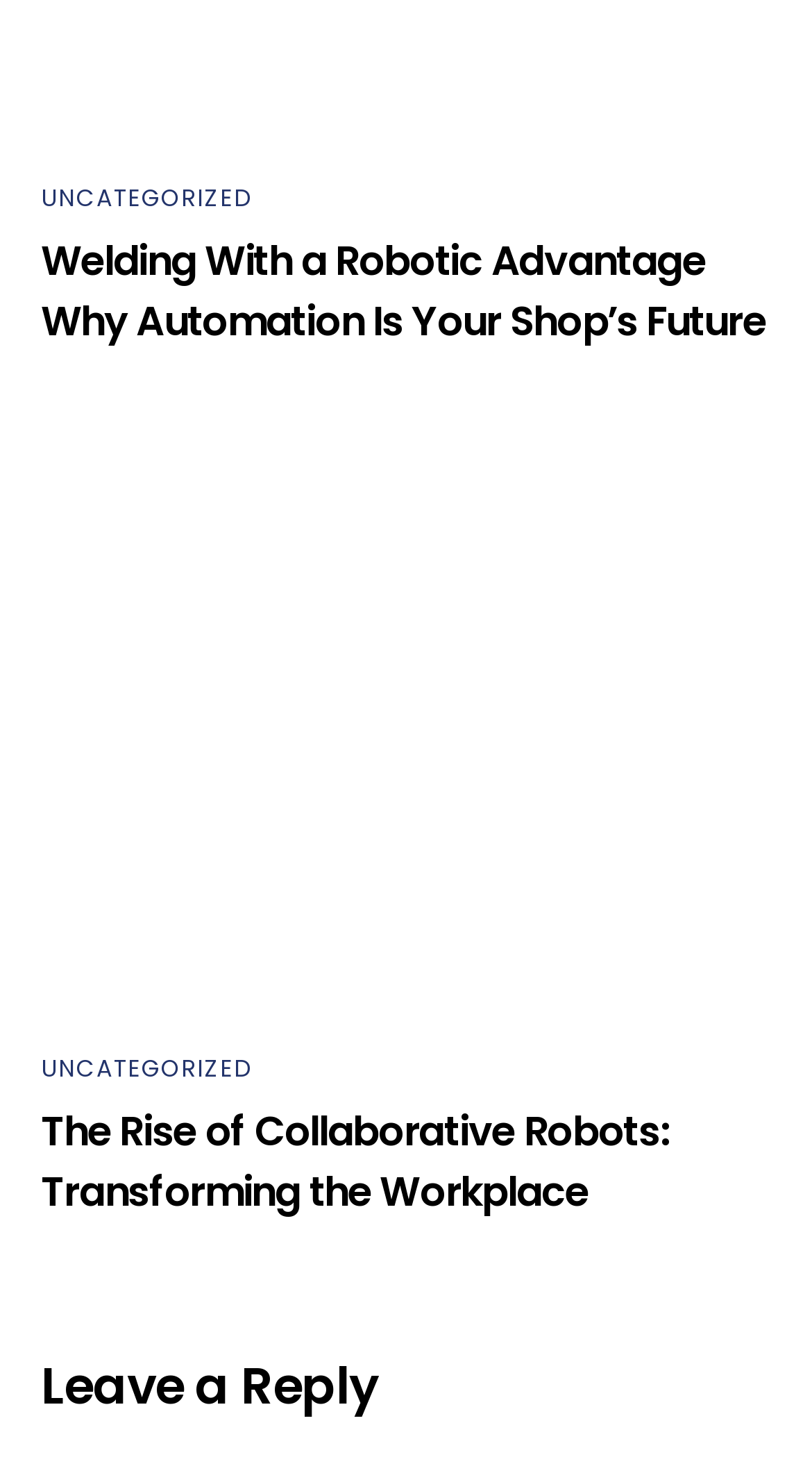Answer briefly with one word or phrase:
How many articles are on this webpage?

2